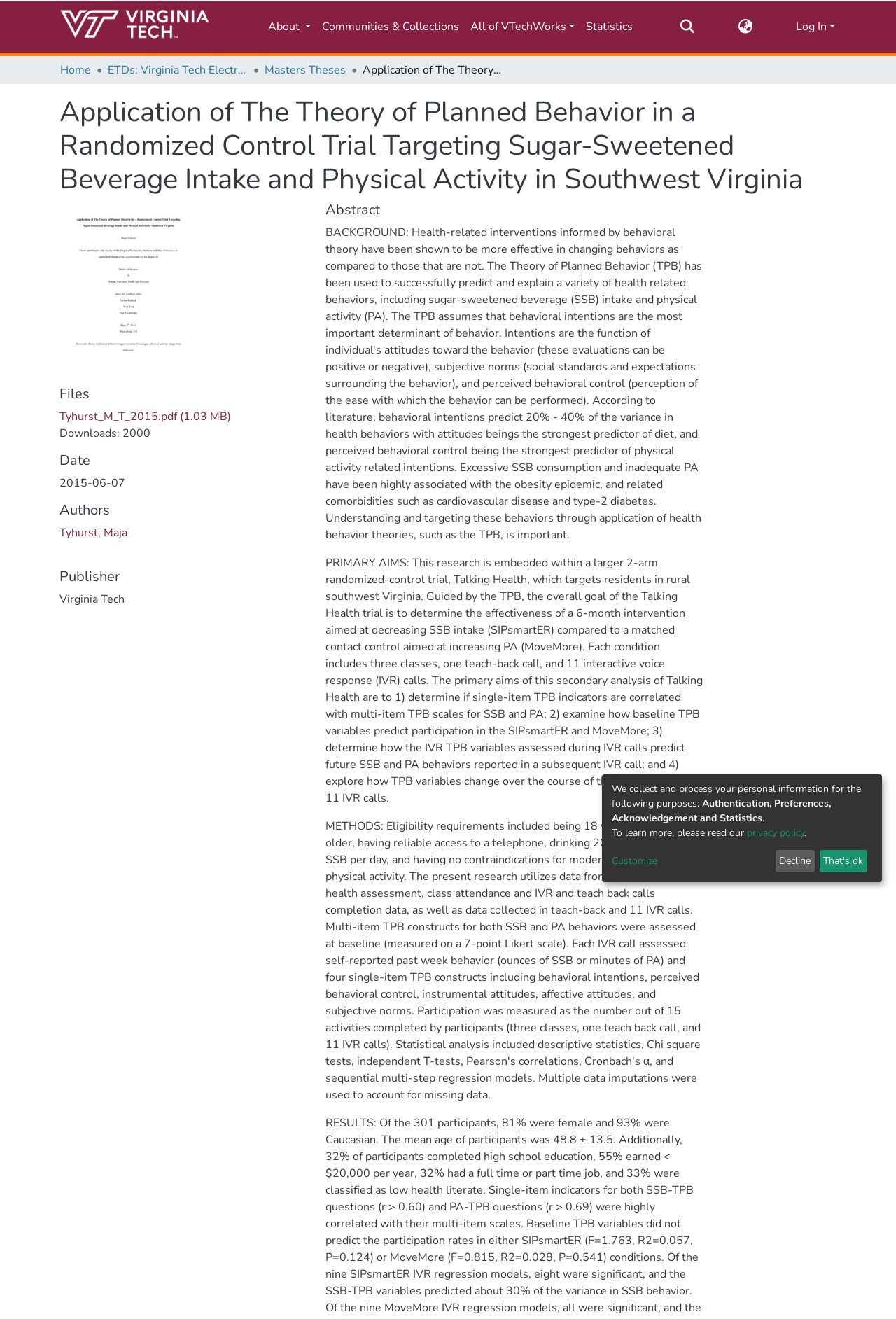Please identify the bounding box coordinates of the clickable area that will allow you to execute the instruction: "Search for something".

[0.754, 0.01, 0.777, 0.03]